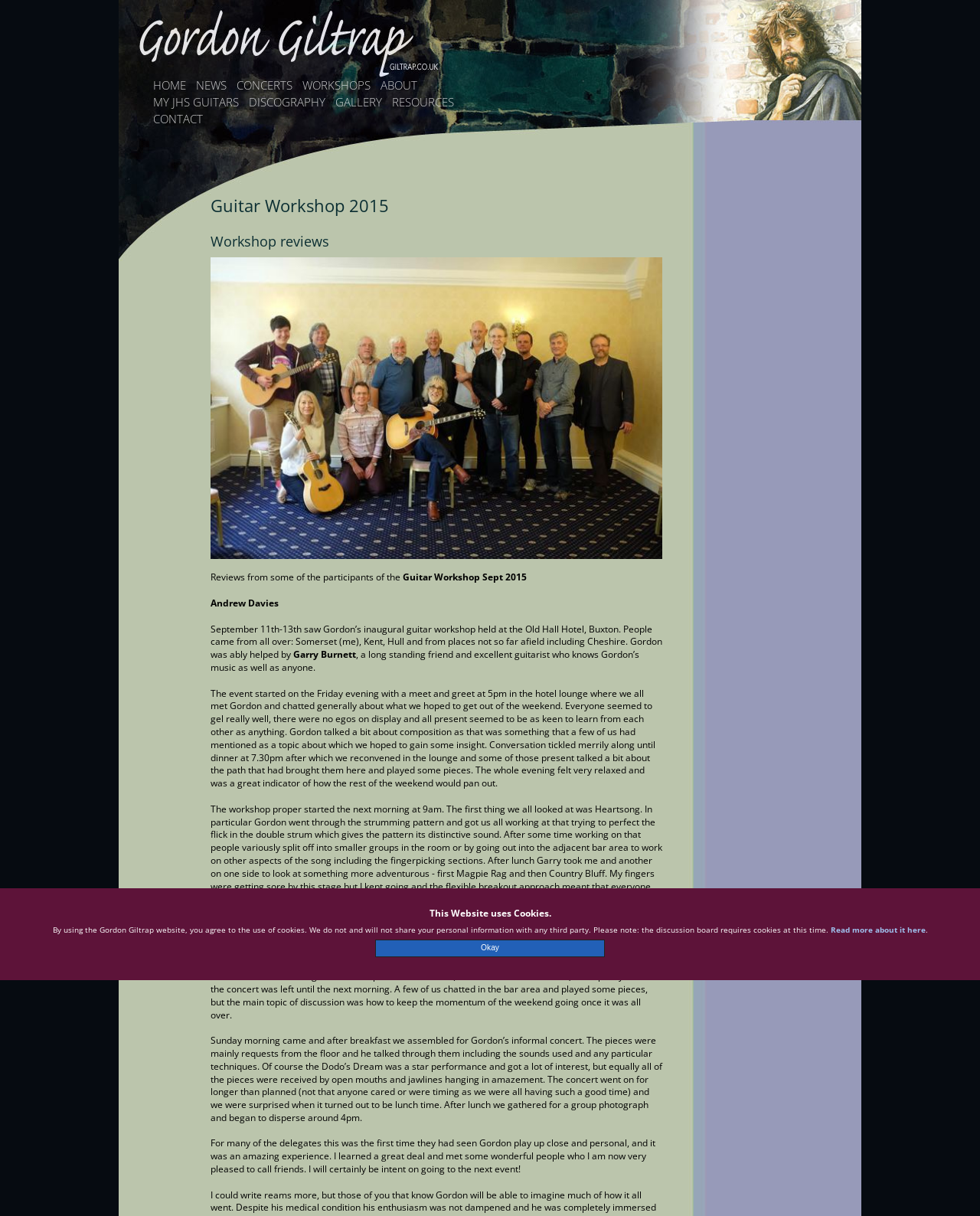Determine the bounding box coordinates of the section to be clicked to follow the instruction: "Click the Read more about it here link". The coordinates should be given as four float numbers between 0 and 1, formatted as [left, top, right, bottom].

[0.847, 0.76, 0.944, 0.769]